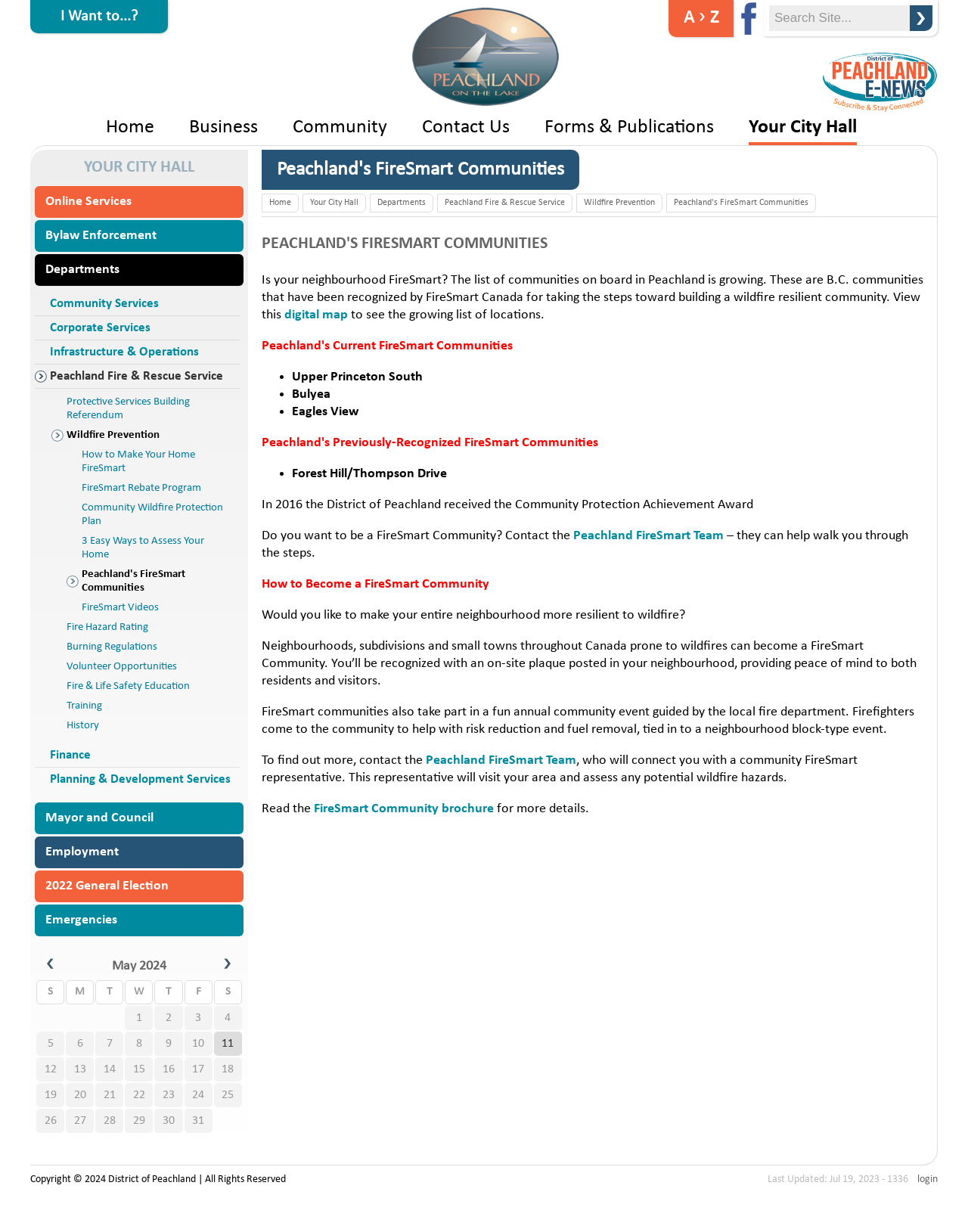What is the date in the link 'May 2024'?
Please give a detailed and elaborate explanation in response to the question.

I looked at the link 'May 2024' and found that it corresponds to the date May 2024.